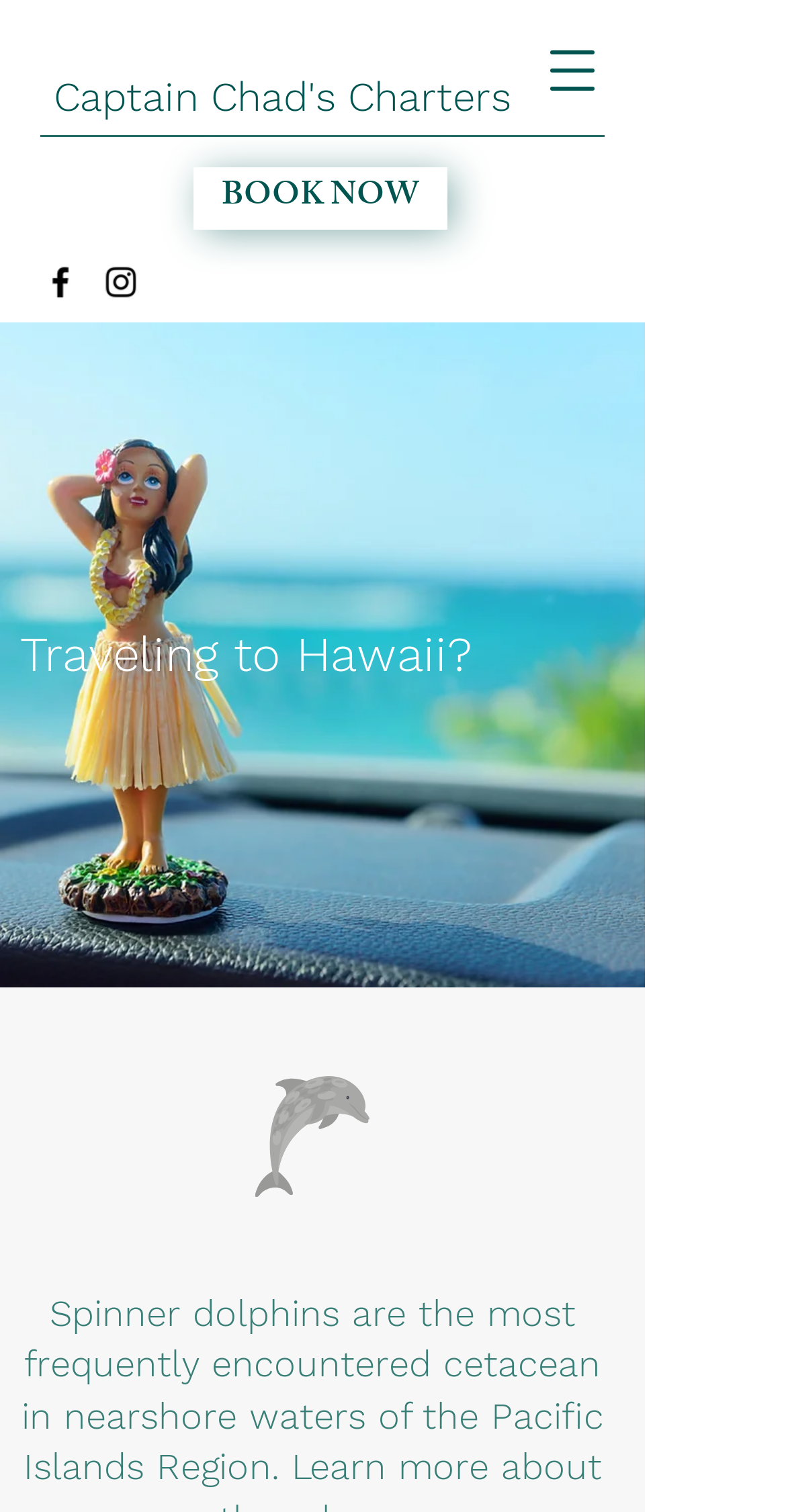How many social media platforms are linked on the webpage?
Utilize the information in the image to give a detailed answer to the question.

The social bar on the webpage contains links to two social media platforms, Facebook and Instagram, as indicated by the images and alt text labels.